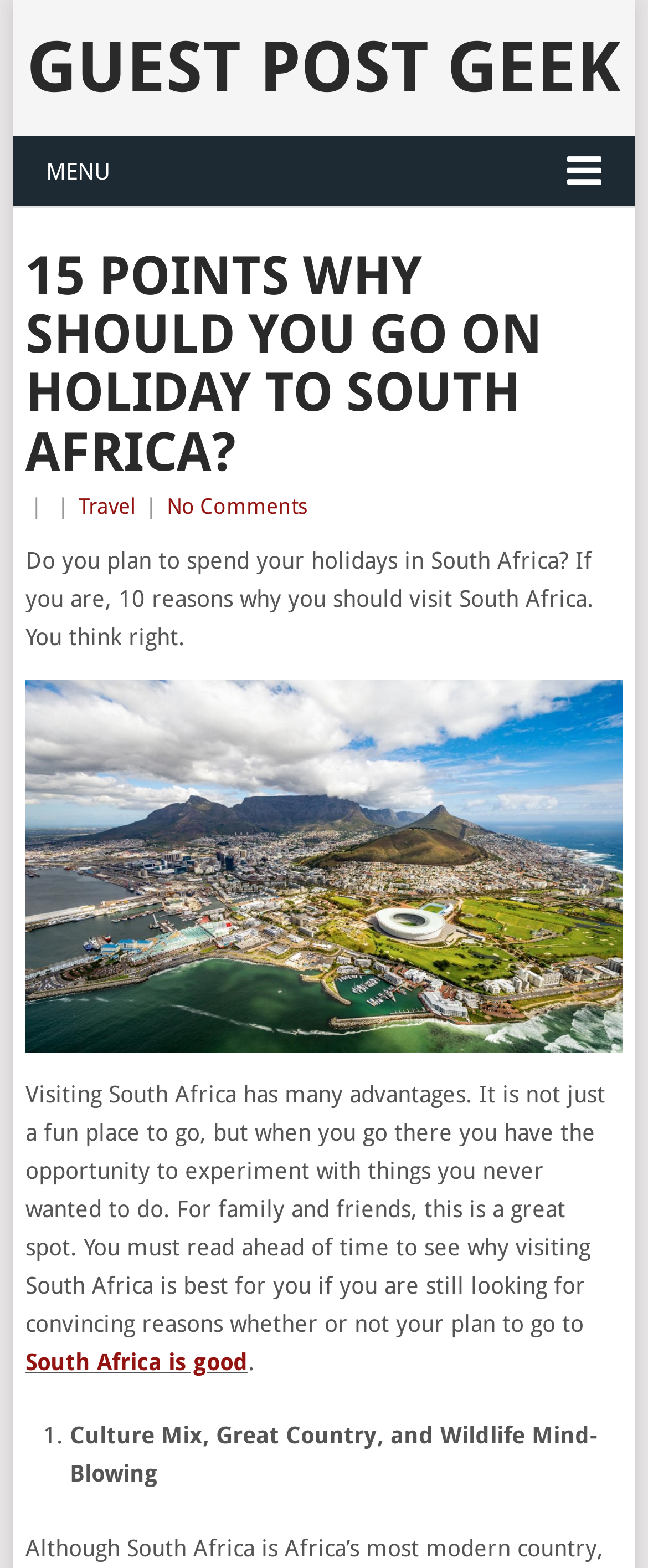Is there a comment section in the article?
Look at the image and answer with only one word or phrase.

No